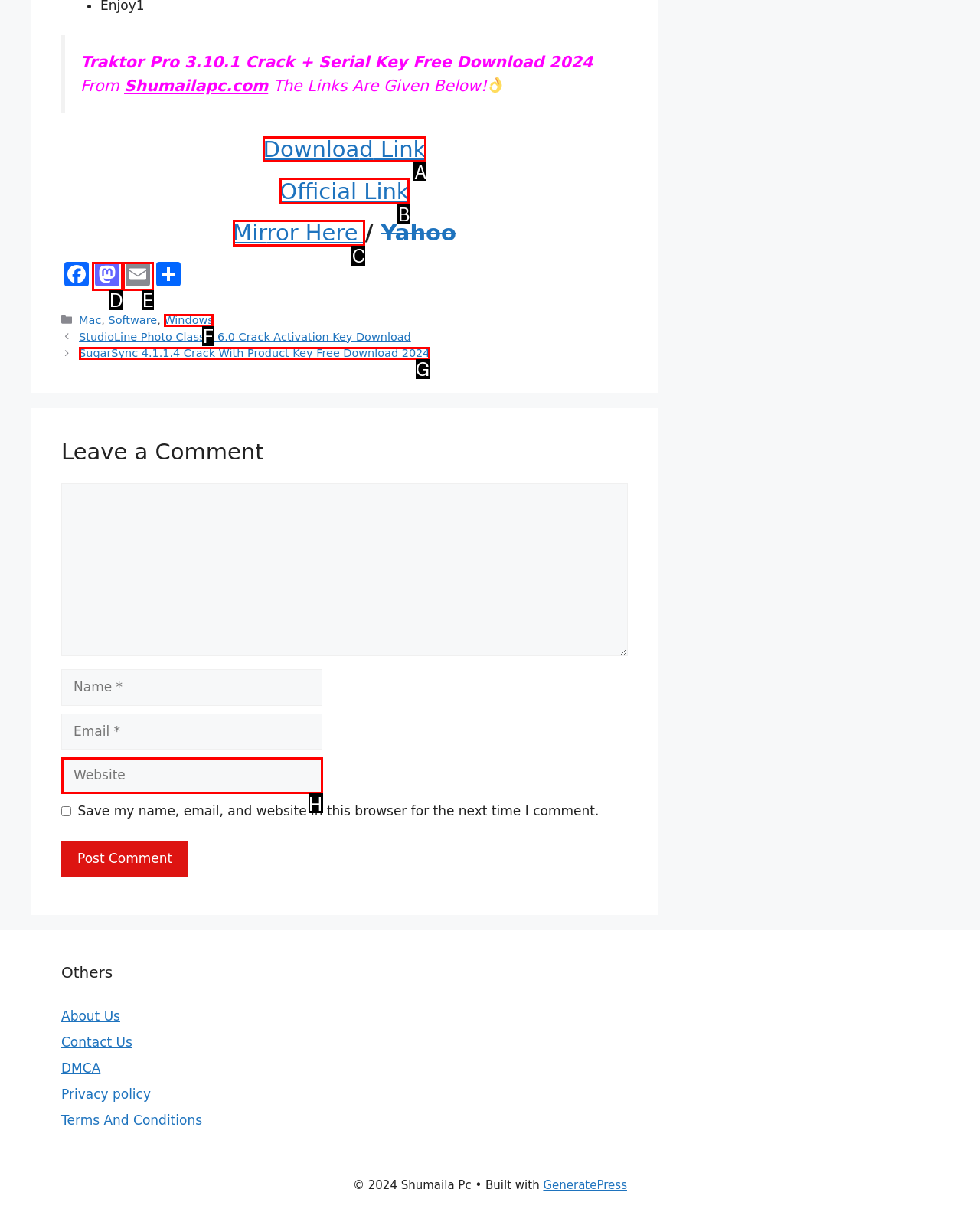For the instruction: Download Traktor Pro 3.10.1 Crack, determine the appropriate UI element to click from the given options. Respond with the letter corresponding to the correct choice.

A